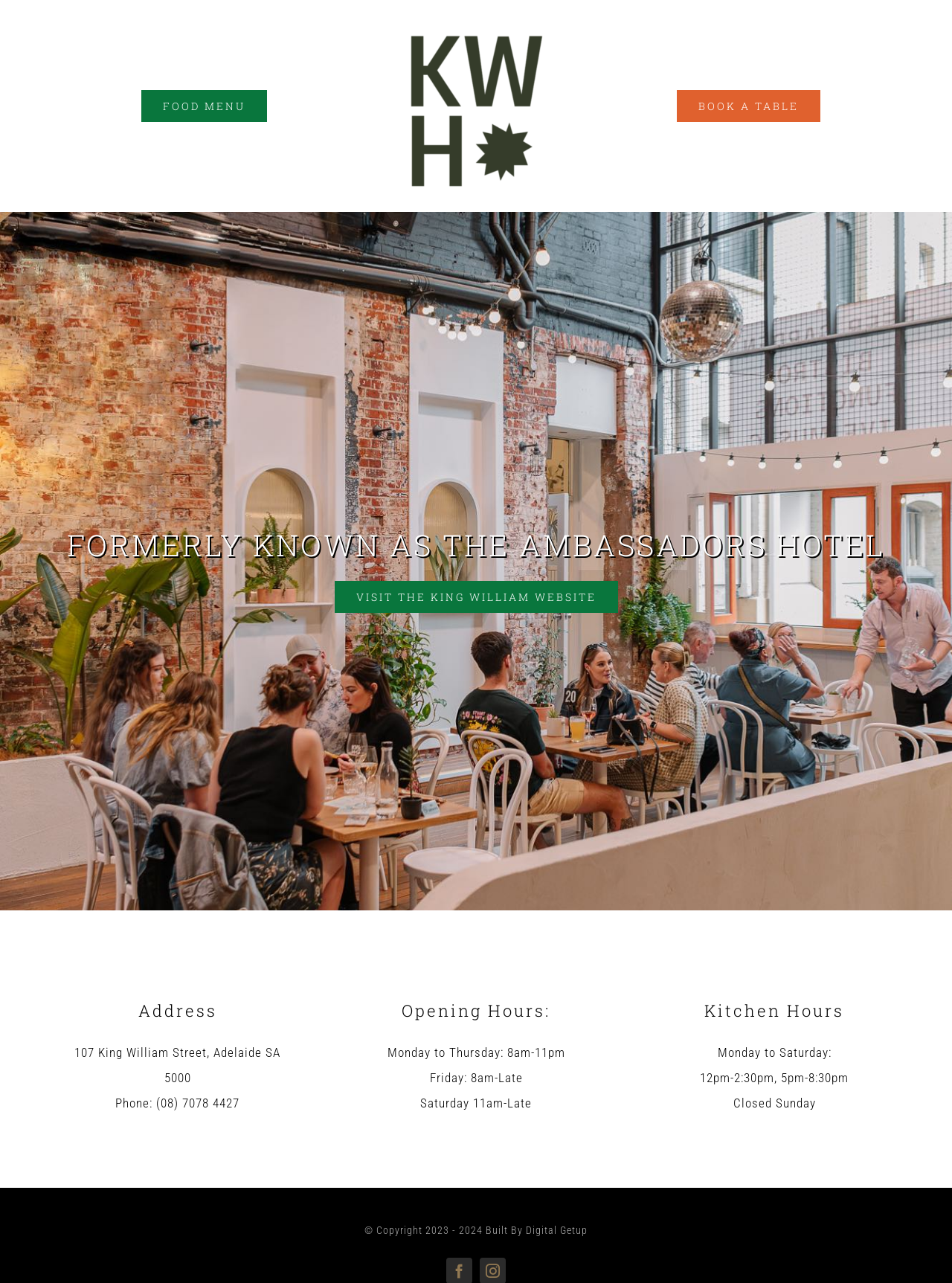Respond to the following question with a brief word or phrase:
What is the phone number of the King William?

(08) 7078 4427